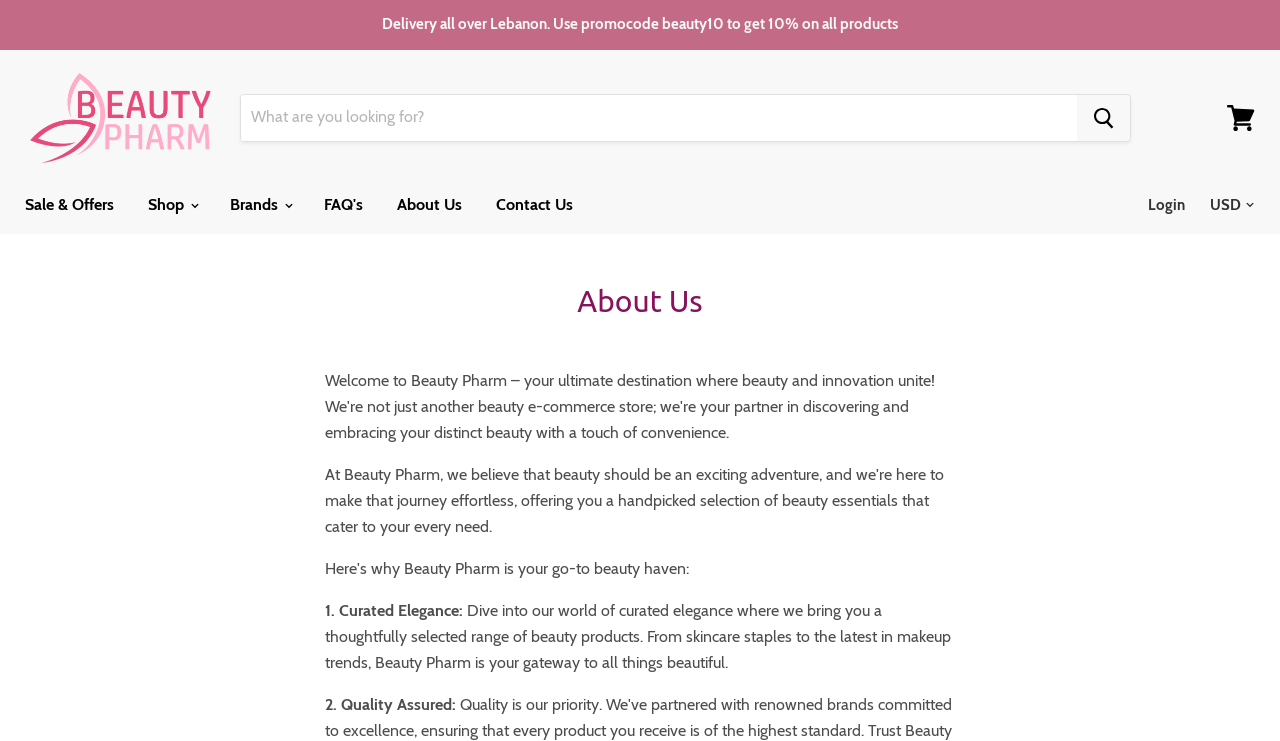Please identify the bounding box coordinates of the element's region that I should click in order to complete the following instruction: "View cart". The bounding box coordinates consist of four float numbers between 0 and 1, i.e., [left, top, right, bottom].

[0.951, 0.128, 0.988, 0.19]